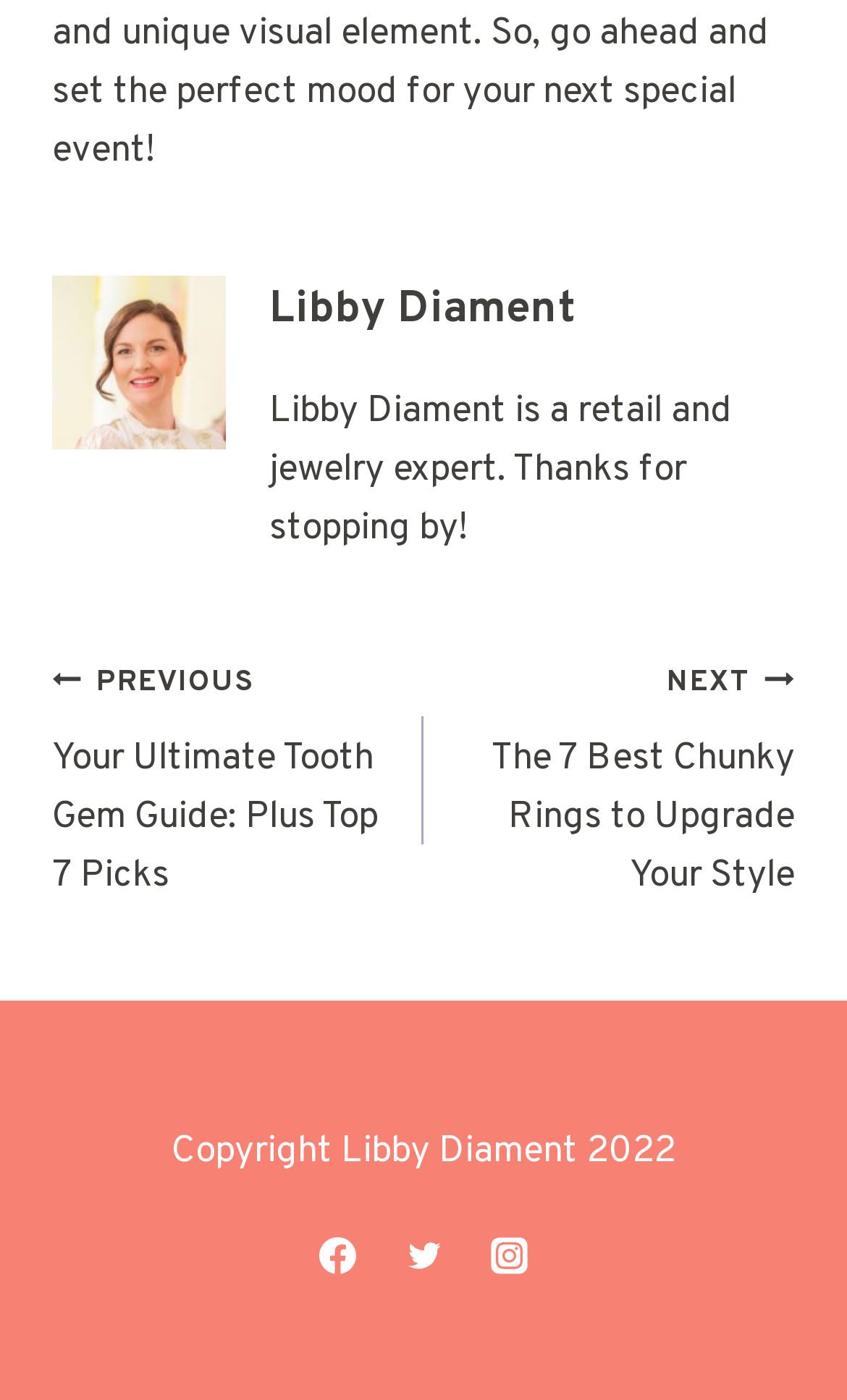Provide a single word or phrase to answer the given question: 
How many social media links are available?

3